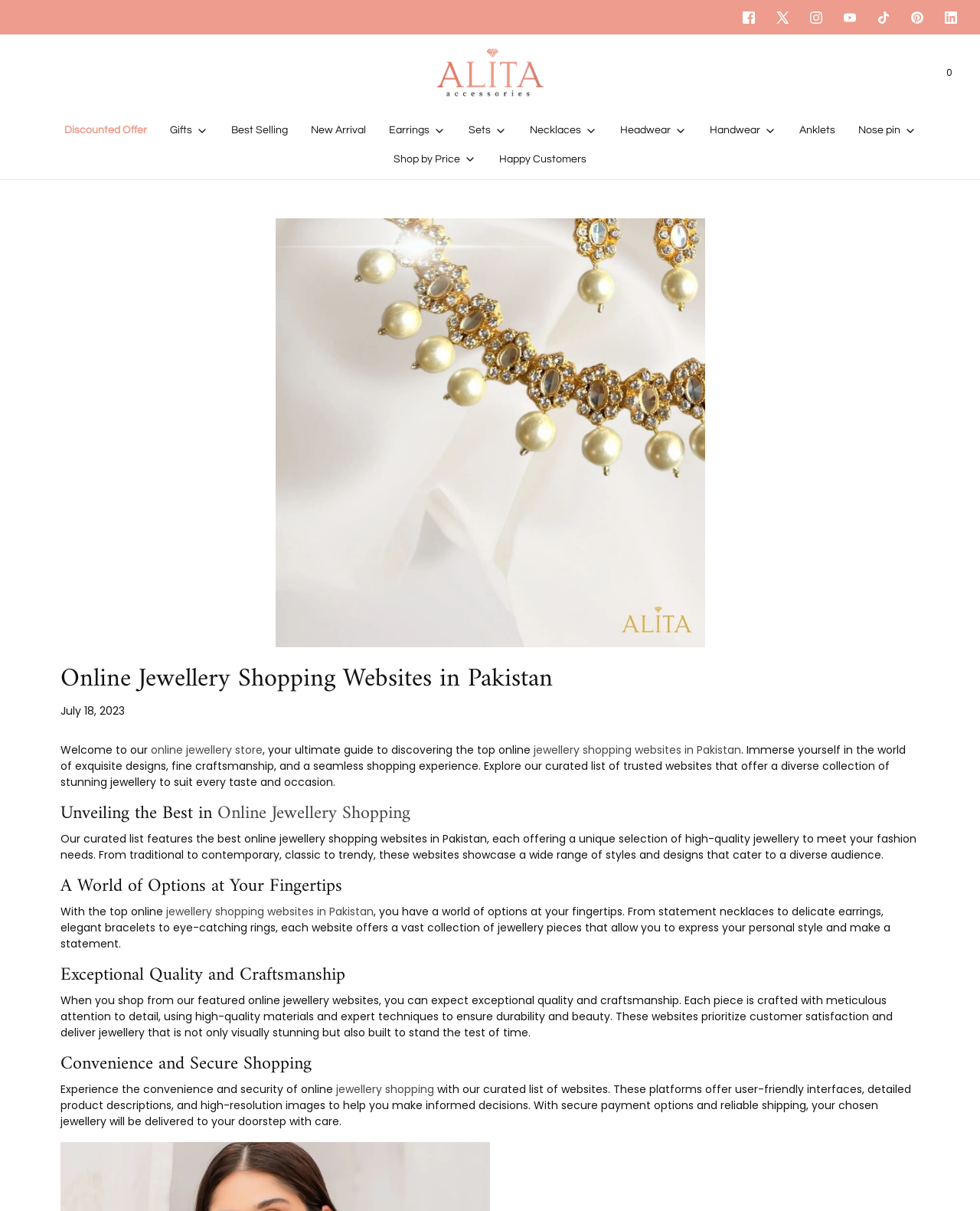Pinpoint the bounding box coordinates of the element that must be clicked to accomplish the following instruction: "Click the Facebook icon". The coordinates should be in the format of four float numbers between 0 and 1, i.e., [left, top, right, bottom].

[0.747, 0.0, 0.781, 0.028]